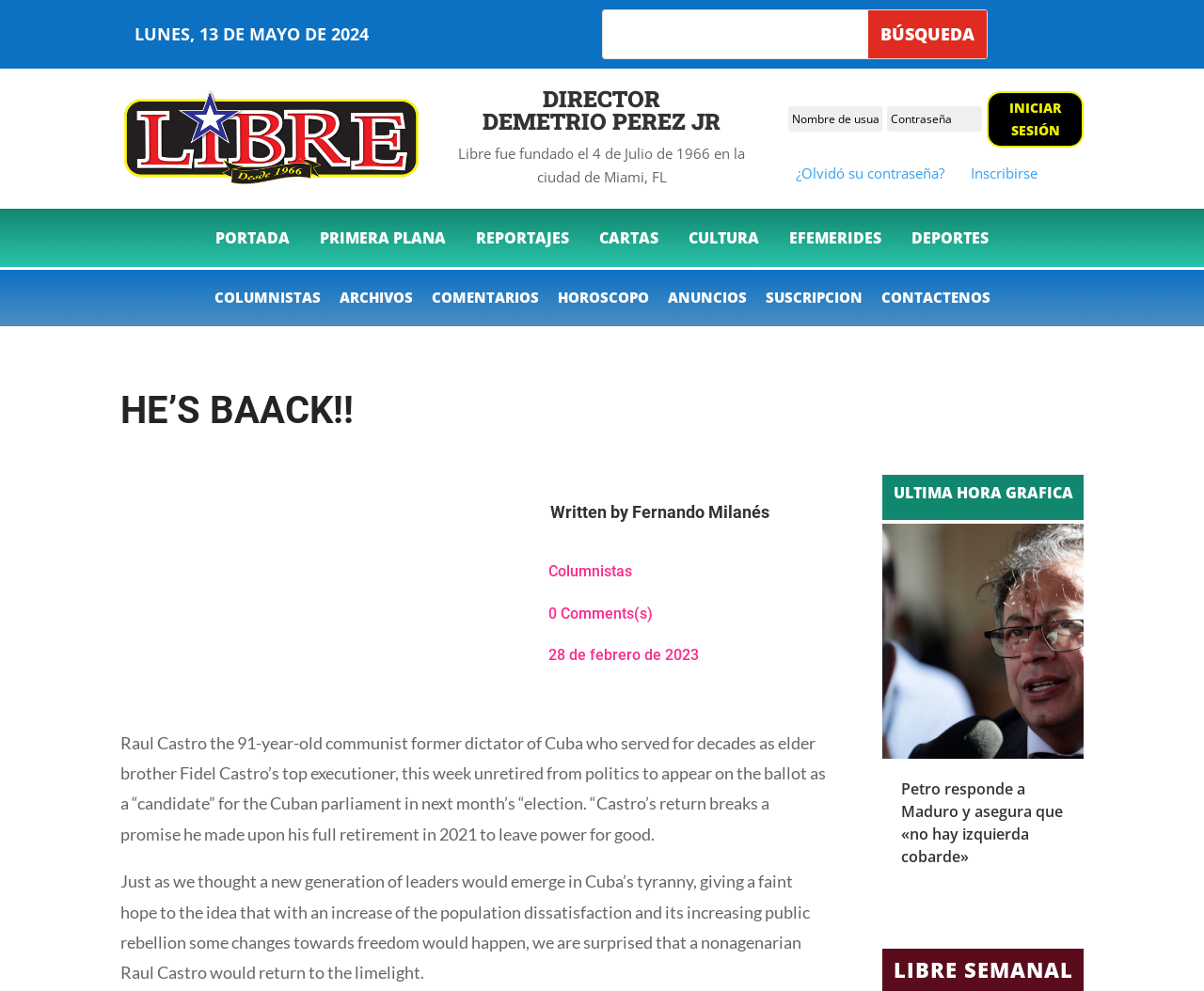Please identify the coordinates of the bounding box for the clickable region that will accomplish this instruction: "search for something".

[0.501, 0.01, 0.721, 0.059]